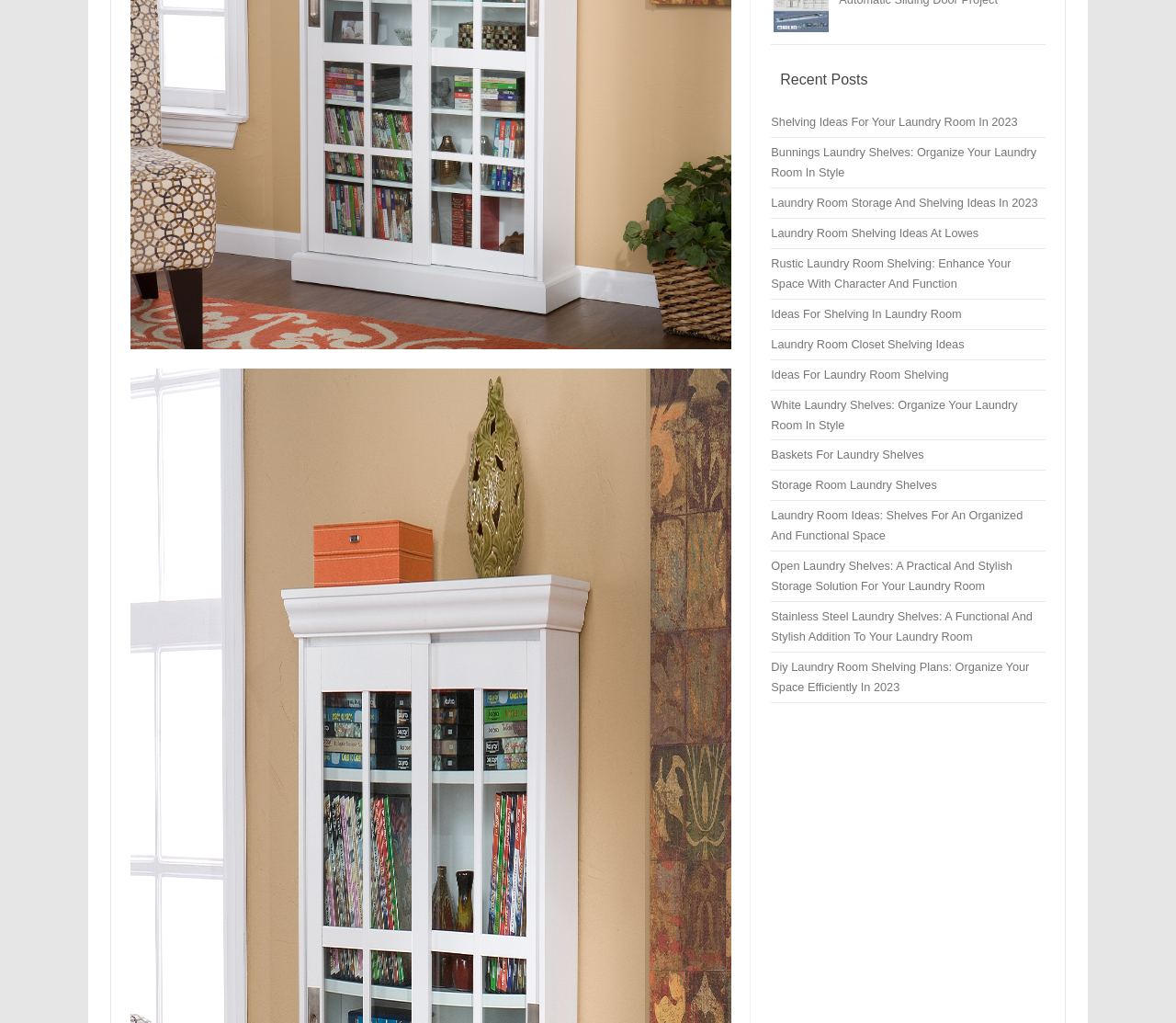Can you find the bounding box coordinates for the UI element given this description: "Baskets For Laundry Shelves"? Provide the coordinates as four float numbers between 0 and 1: [left, top, right, bottom].

[0.656, 0.438, 0.786, 0.451]